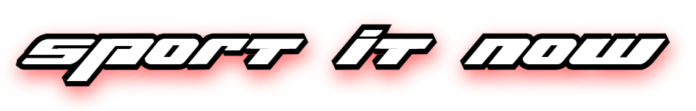Generate an elaborate caption that includes all aspects of the image.

The image features the bold and stylized text "Sport It Now," which serves as a prominent call-to-action on the webpage. The design is eye-catching, utilizing a modern font that conveys energy and excitement, ideal for capturing the attention of sports enthusiasts. The text is enhanced with a red gradient glow, adding vibrancy and emphasis, making it an effective element in engaging visitors interested in current sports news and updates. This heading likely directs users to relevant articles or content, aligning with the overarching theme of the page focused on motorsports, particularly Formula 1.